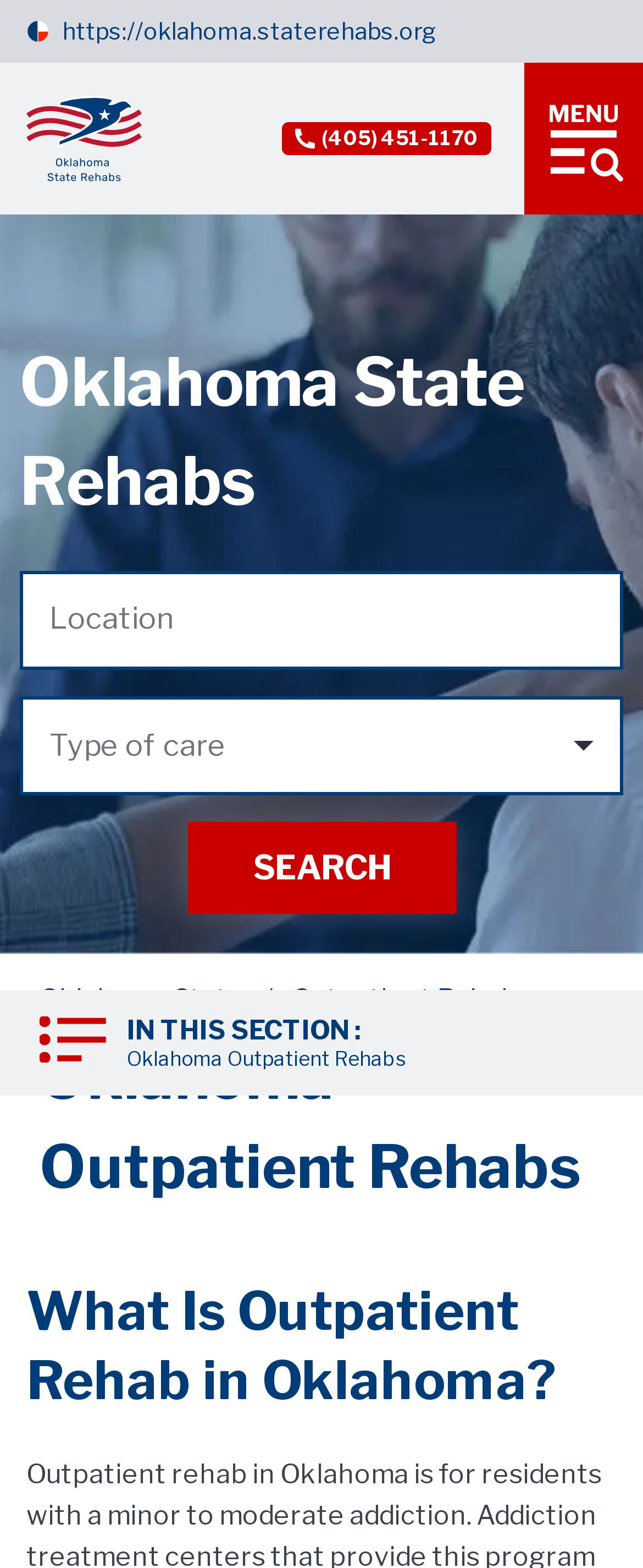Give a comprehensive overview of the webpage, including key elements.

This webpage is about outpatient rehab centers in Oklahoma. At the top, there is a navigation section with an "up button arrow" icon and a "notice icon" on the left side, followed by a link to the website's homepage and an Oklahoma state icon. On the right side, there is a logo image. Below this section, there is a large header image that spans the entire width of the page.

The main content area begins with a heading that reads "Oklahoma State Rehabs" and a phone number with a phone icon. Below this, there is a search form with a "Location" textbox and a "Type of care" label with a dropdown icon. A "SEARCH" button is located to the right of the search form.

The page is divided into sections, with the first section titled "Oklahoma Outpatient Rehabs". This section has a subheading "Outpatient Rehabs" and an introductory paragraph. Below this, there is another section titled "What Is Outpatient Rehab in Oklahoma?" which likely provides information about outpatient rehab in Oklahoma.

There are several images on the page, including icons, logos, and a header image, but no prominent images that are not icons or logos. The overall layout is organized, with clear headings and concise text.